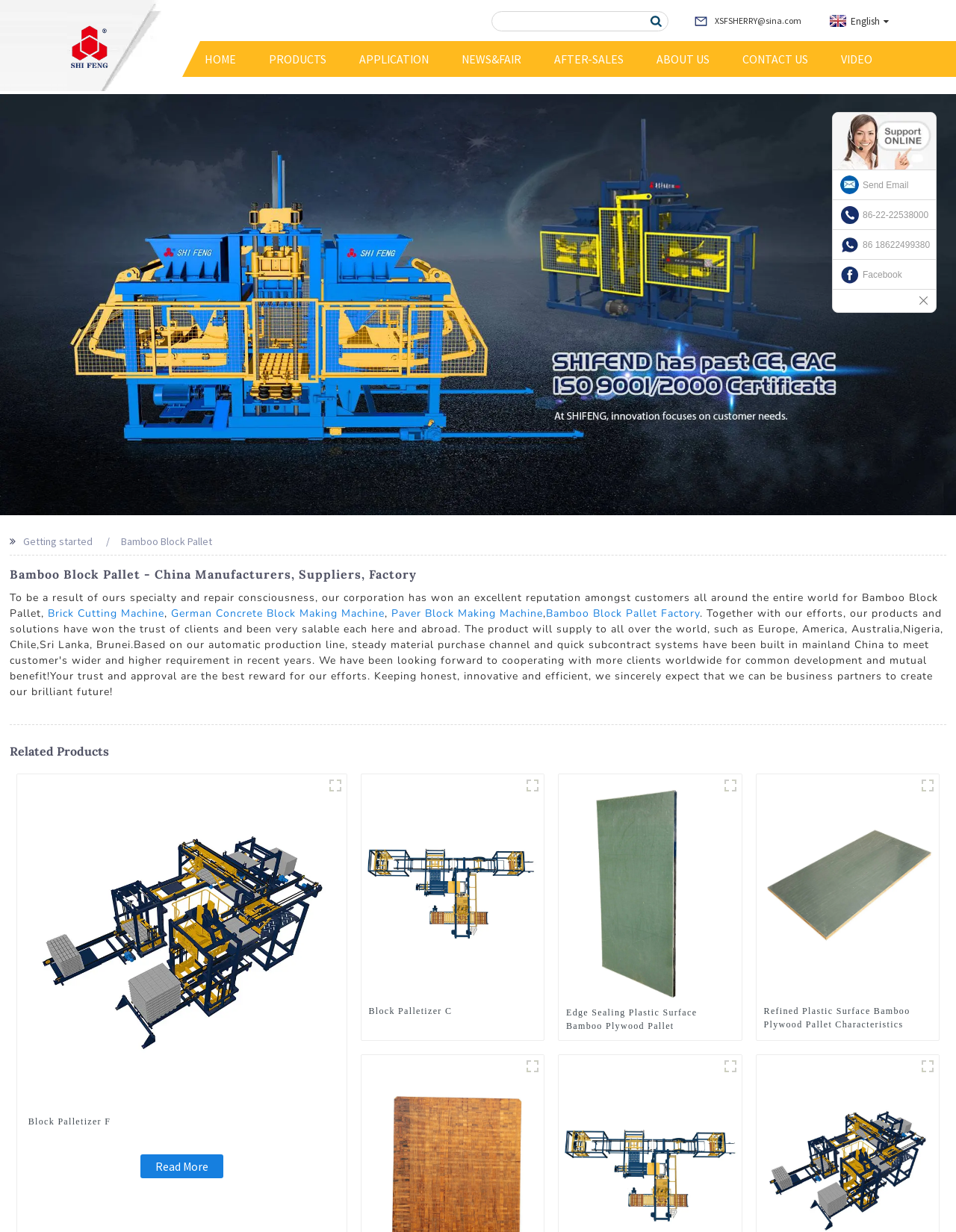What types of products are related to Bamboo Block Pallet?
Answer the question with just one word or phrase using the image.

block-palletizer, Brick Cutting Machine, etc.